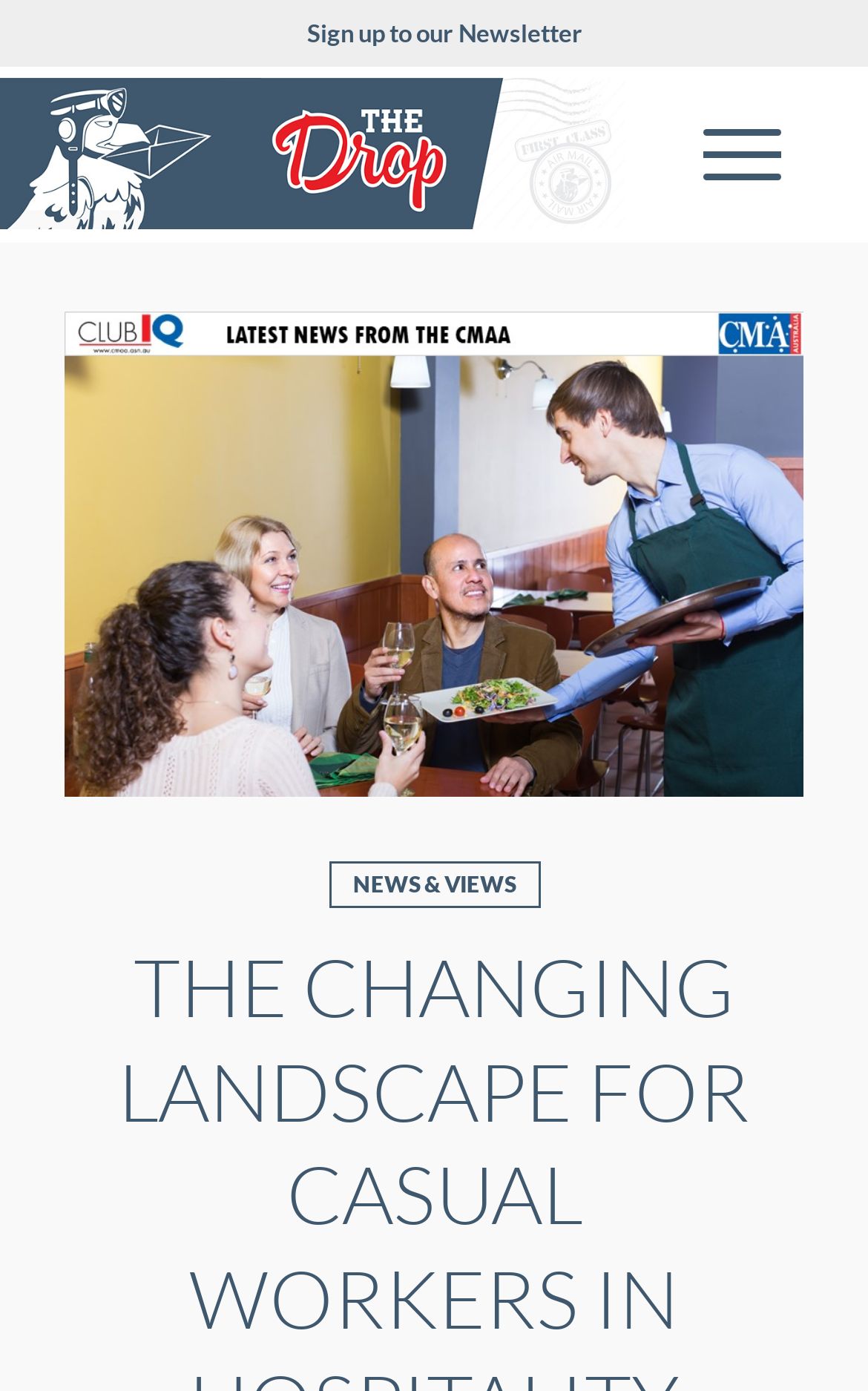Is there a search function?
Look at the image and answer the question with a single word or phrase.

No